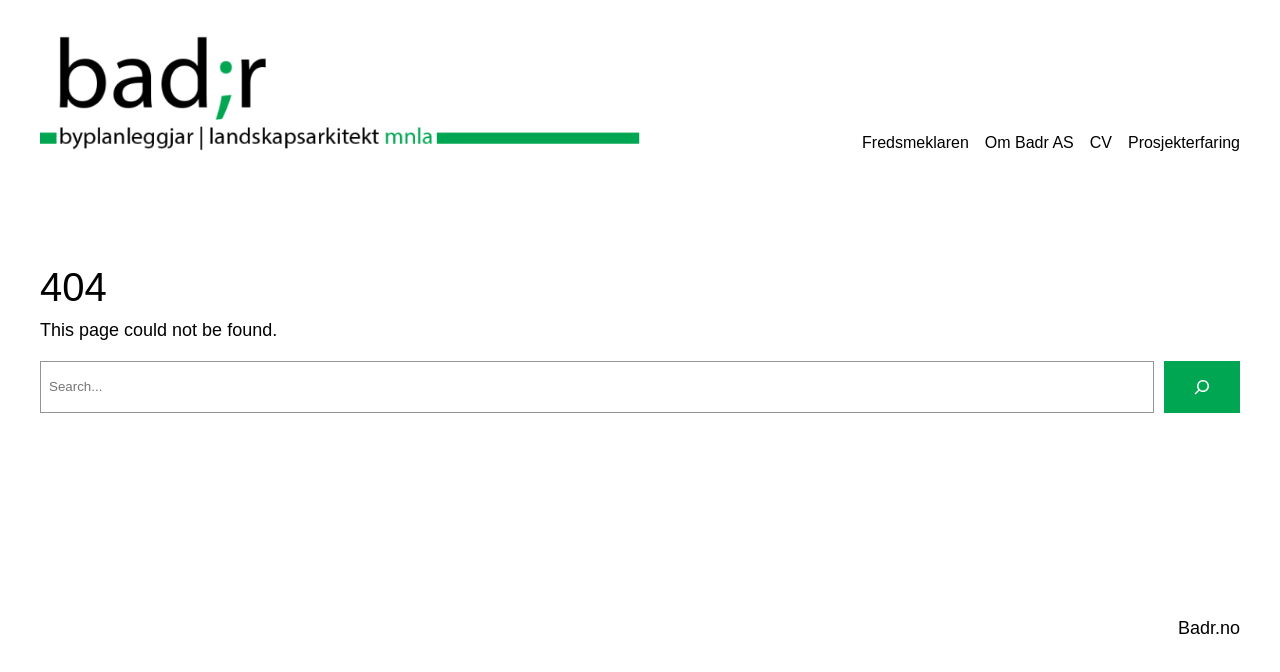Determine the bounding box coordinates of the target area to click to execute the following instruction: "search for something."

[0.031, 0.537, 0.902, 0.614]